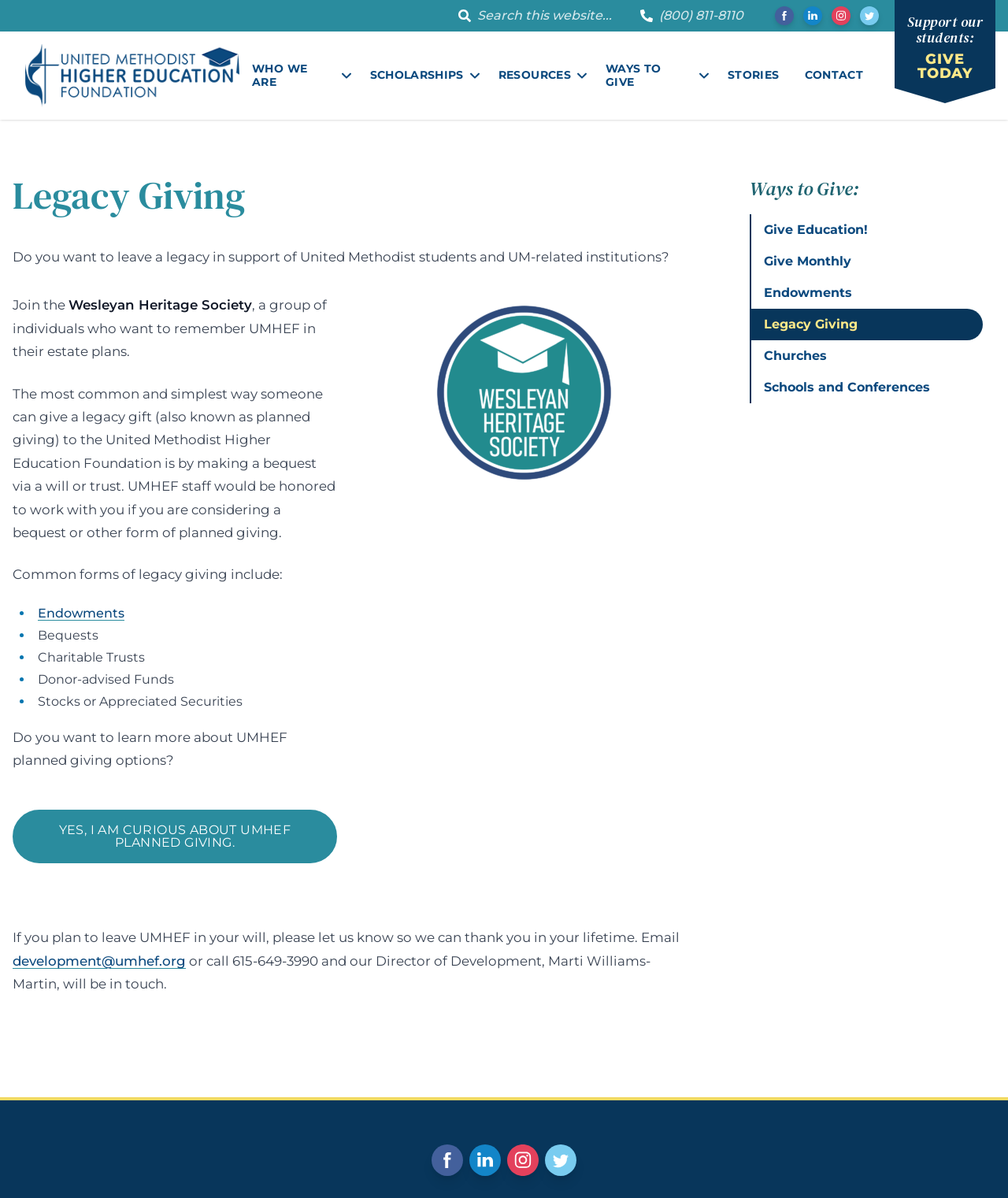Create a detailed summary of the webpage's content and design.

This webpage is about legacy giving through the United Methodist Higher Education Foundation (UMHEF). At the top, there is a search bar and a phone number, (800) 811-8110, accompanied by a small icon. Below this, there are social media links to follow UMHEF on Facebook, LinkedIn, Instagram, and Twitter, each with its respective icon.

The main content of the page is divided into two sections. On the left, there is a navigation menu with links to different sections of the website, including "WHO WE ARE", "SCHOLARSHIPS", "RESOURCES", "WAYS TO GIVE", "STORIES", and "CONTACT". Each link has a small icon next to it.

On the right, there is an article about legacy giving, which starts with a heading "Legacy Giving" and a brief introduction to the concept. The article explains that legacy giving, also known as planned giving, is a way to support United Methodist students and institutions through bequests, endowments, charitable trusts, donor-advised funds, and stocks or appreciated securities. There is a list of these options with bullet points.

Below this, there is a section about the Wesleyan Heritage Society, a group of individuals who want to remember UMHEF in their estate plans. There is a call-to-action button "YES, I AM CURIOUS ABOUT UMHEF PLANNED GIVING." and a paragraph about informing UMHEF if you plan to leave them in your will.

At the bottom of the page, there is a complementary section with a heading "Ways to Give:" and links to different ways to give, including "Give Education!", "Give Monthly", "Endowments", "Legacy Giving", "Churches", and "Schools and Conferences". There are also social media links again at the very bottom of the page.